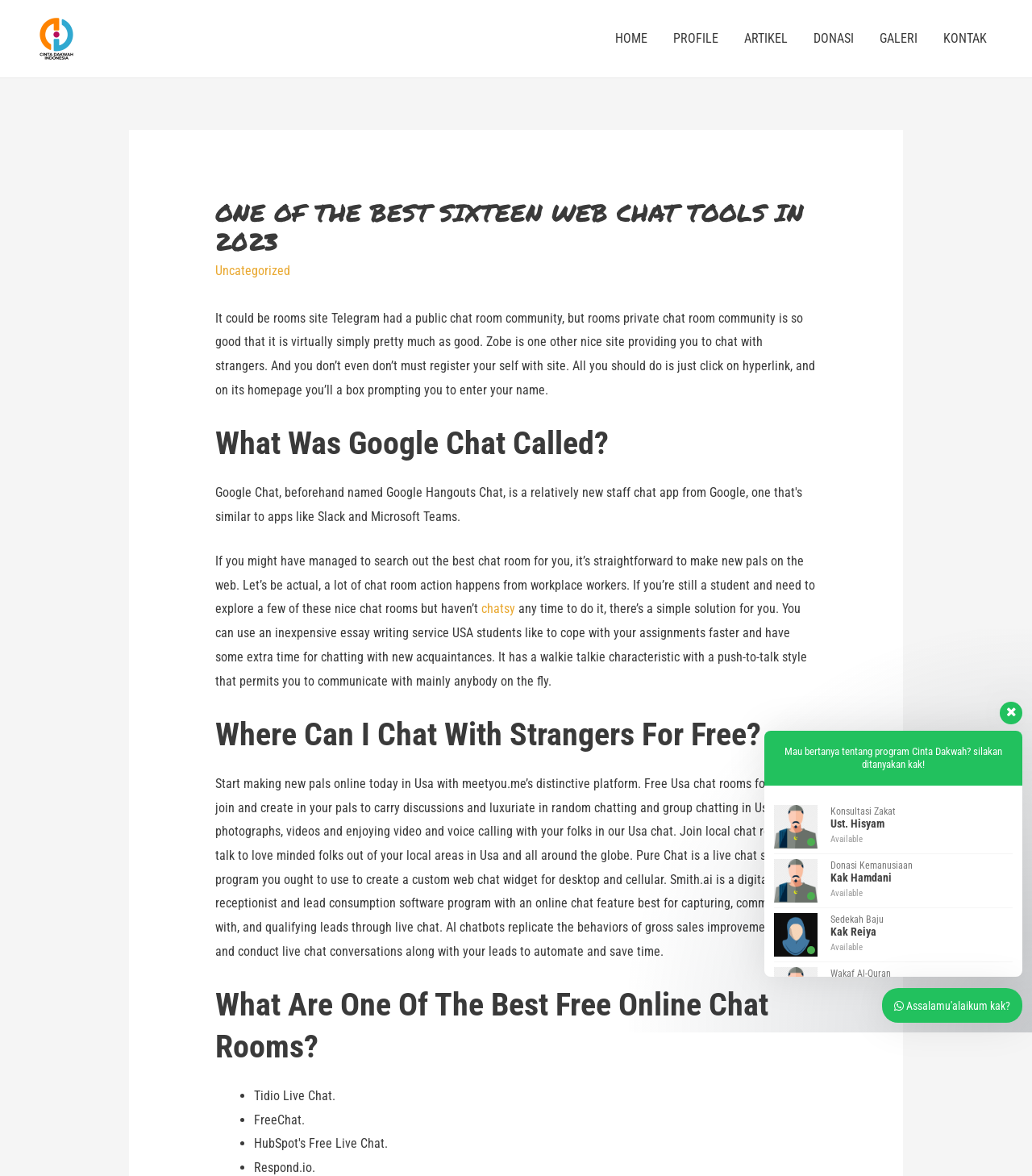Determine the bounding box coordinates of the clickable area required to perform the following instruction: "Click on the 'Yayasan Cinta Dakwah Indonesia' link". The coordinates should be represented as four float numbers between 0 and 1: [left, top, right, bottom].

[0.031, 0.026, 0.078, 0.039]